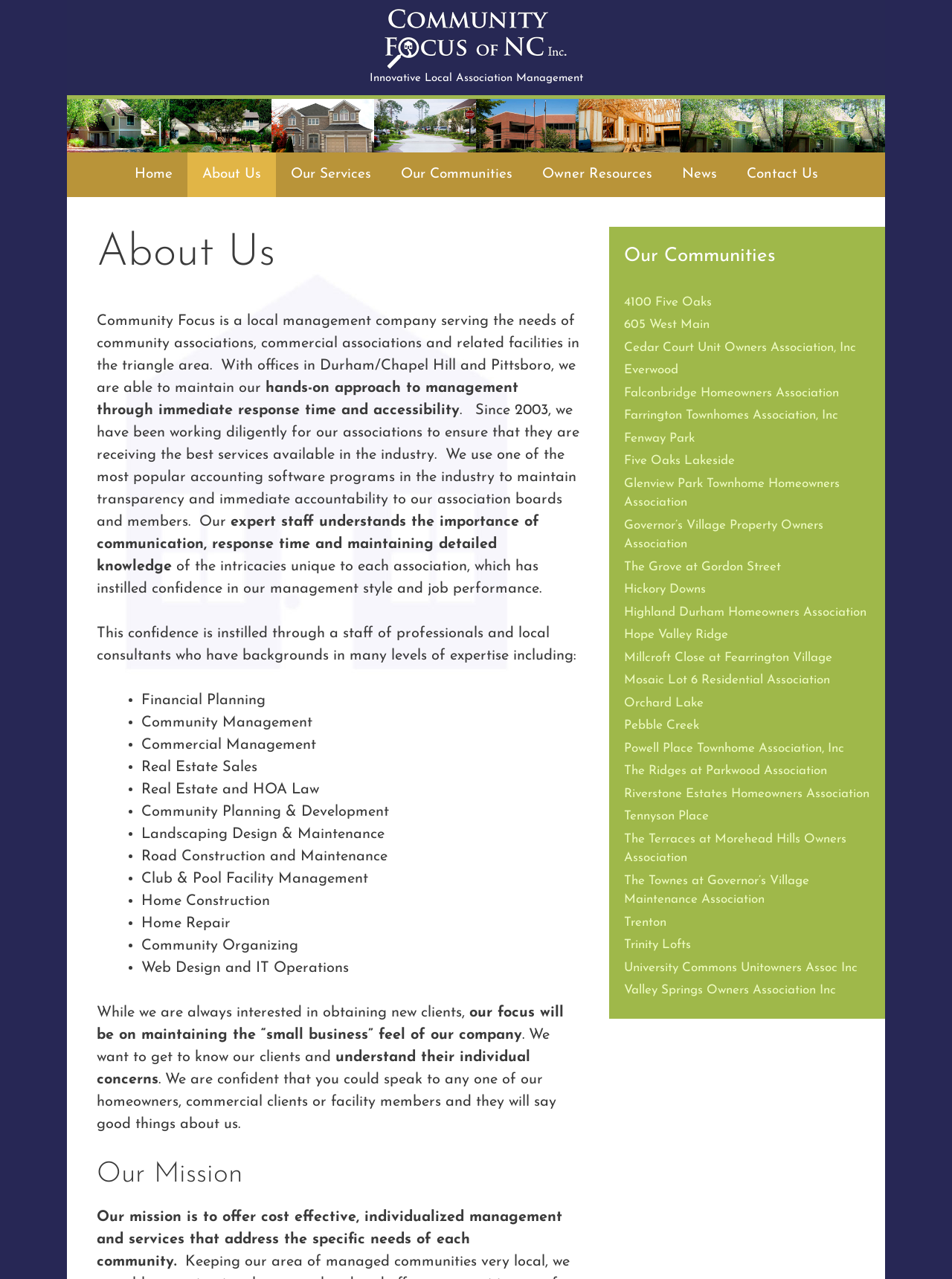Determine the coordinates of the bounding box that should be clicked to complete the instruction: "Click the 'Home' link". The coordinates should be represented by four float numbers between 0 and 1: [left, top, right, bottom].

[0.125, 0.119, 0.196, 0.154]